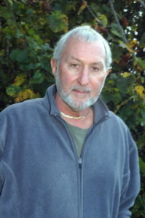How many books has Jim Kelleher published?
Look at the webpage screenshot and answer the question with a detailed explanation.

According to the caption, Jim Kelleher has published two books, titled 'Quarry' (2008) and 'Mick' (2011), both published by Antrim House.